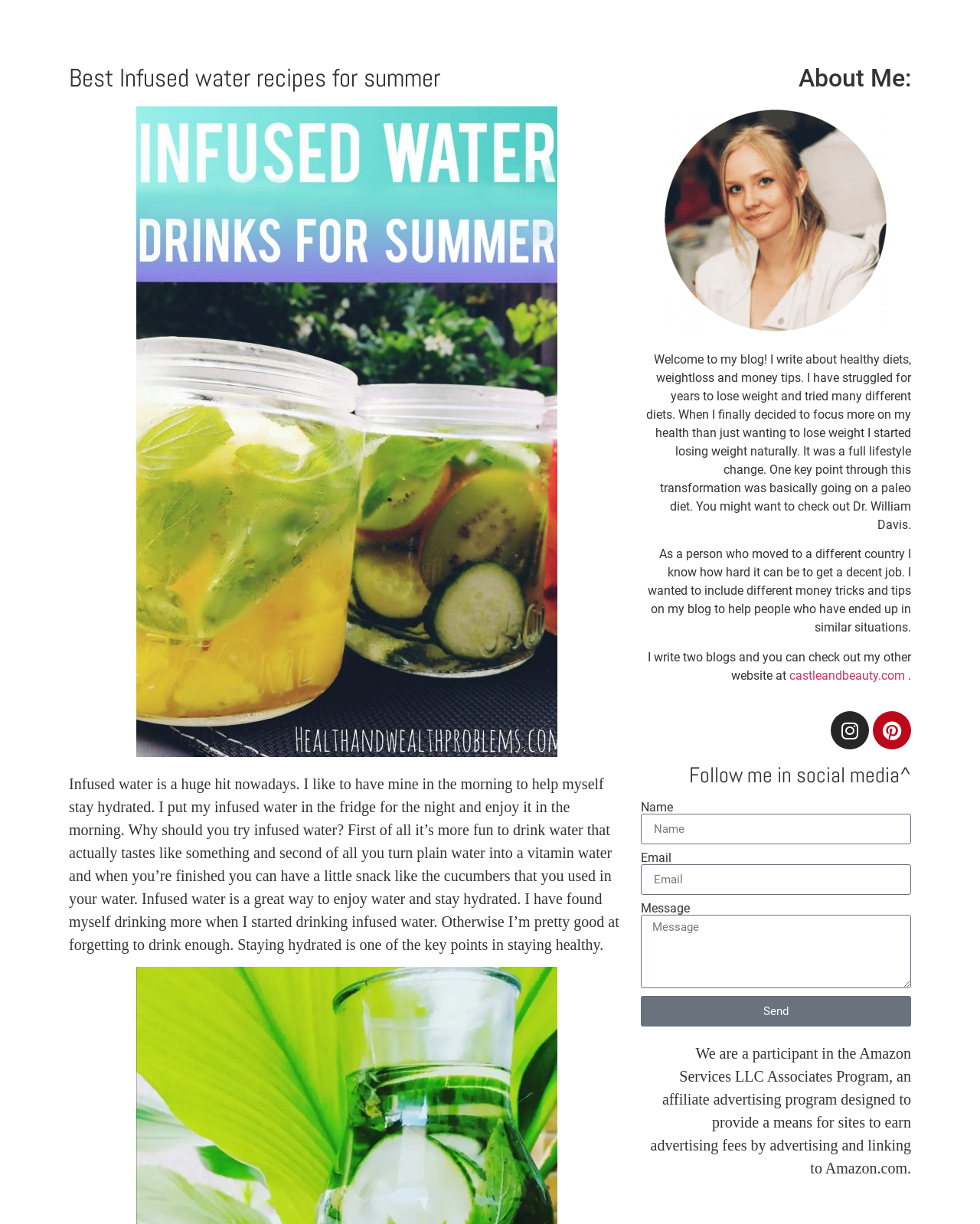Given the element description: "castleandbeauty.com", predict the bounding box coordinates of this UI element. The coordinates must be four float numbers between 0 and 1, given as [left, top, right, bottom].

[0.805, 0.546, 0.923, 0.558]